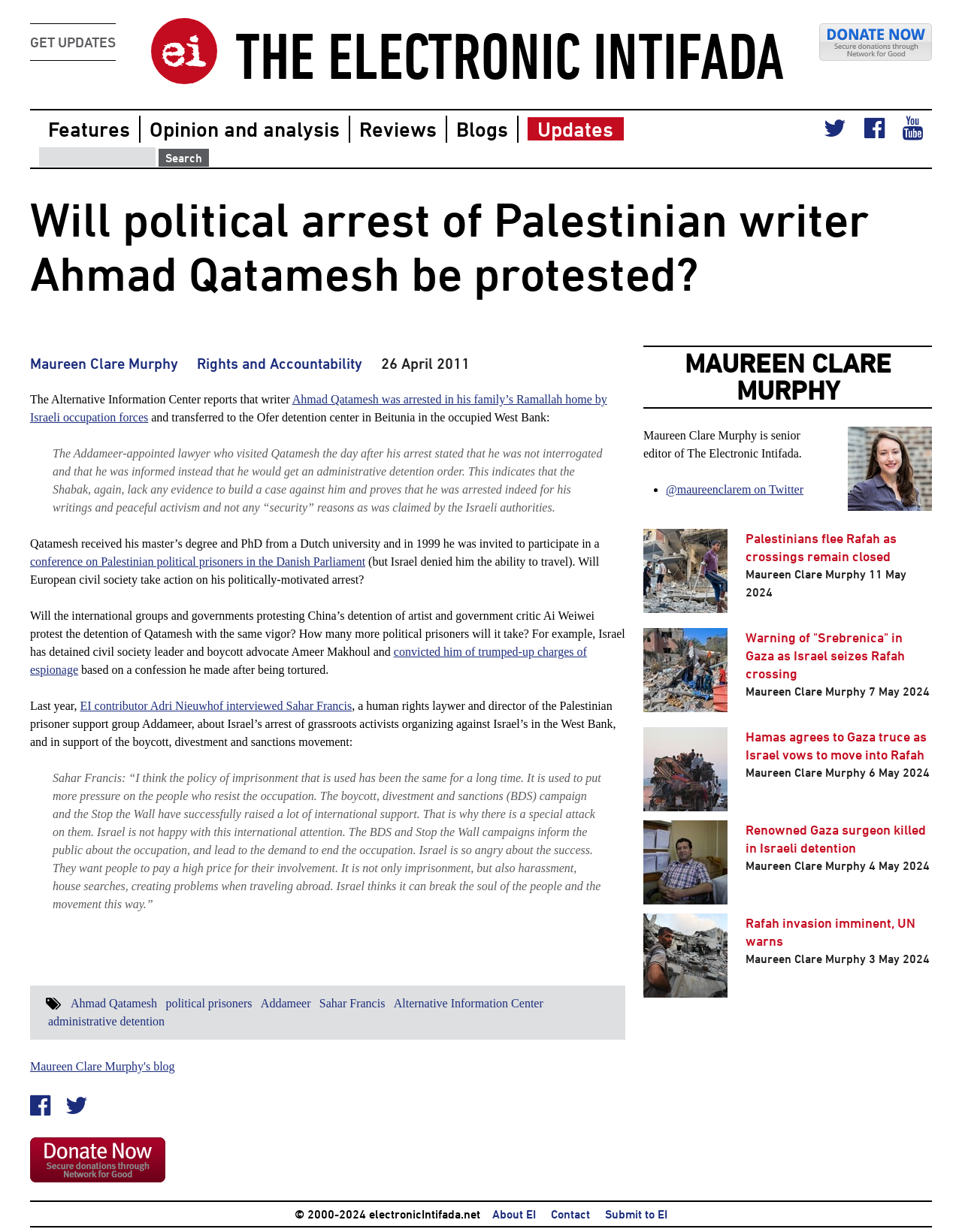Locate the coordinates of the bounding box for the clickable region that fulfills this instruction: "Click Donate now".

[0.852, 0.019, 0.969, 0.064]